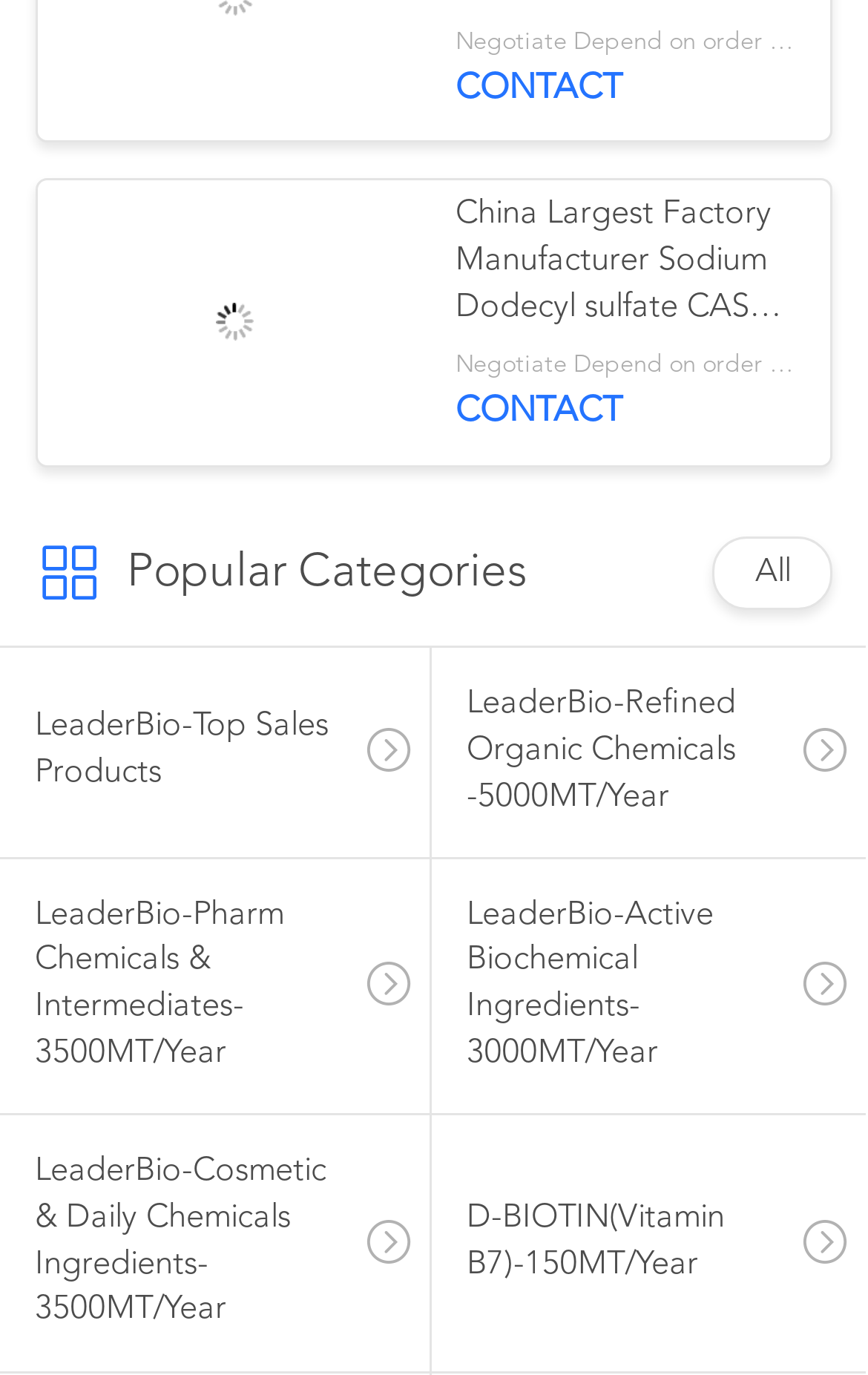Answer succinctly with a single word or phrase:
What is the production capacity of LeaderBio-Pharm Chemicals & Intermediates?

3500MT/Year